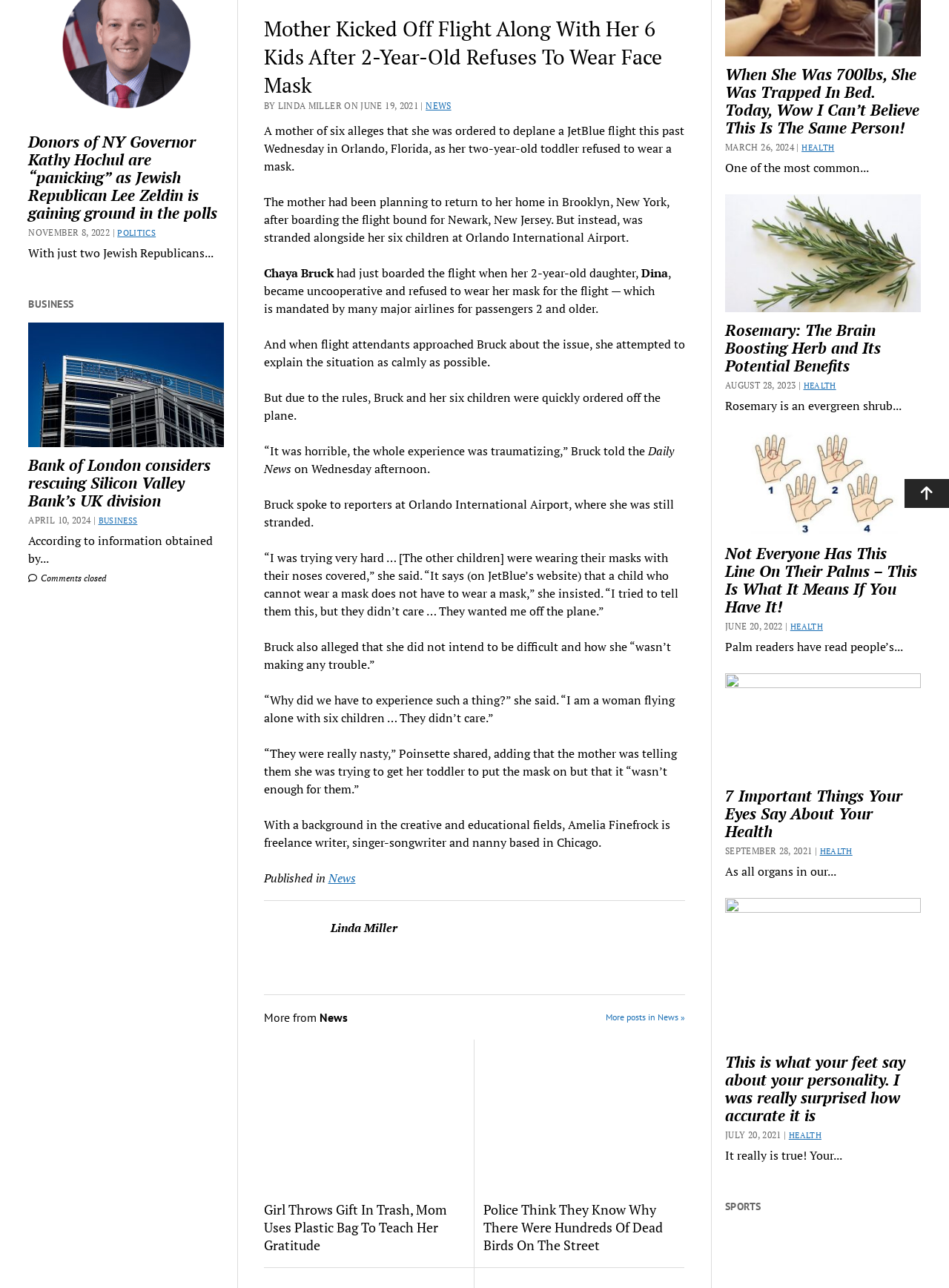Predict the bounding box of the UI element based on the description: "More posts in News »". The coordinates should be four float numbers between 0 and 1, formatted as [left, top, right, bottom].

[0.639, 0.783, 0.722, 0.797]